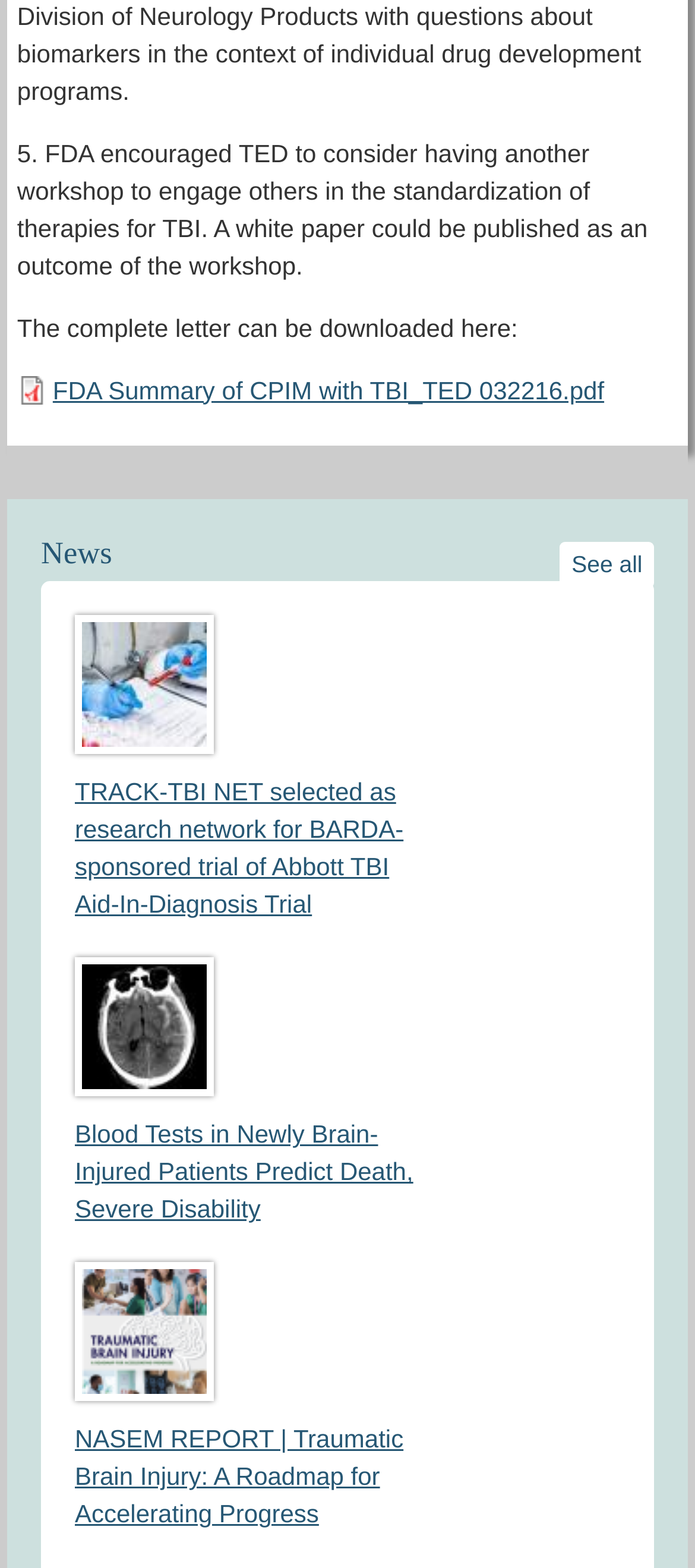Please provide the bounding box coordinate of the region that matches the element description: See all. Coordinates should be in the format (top-left x, top-left y, bottom-right x, bottom-right y) and all values should be between 0 and 1.

[0.806, 0.345, 0.941, 0.375]